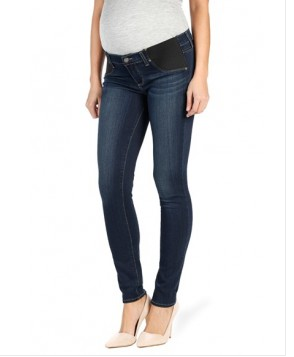Respond with a single word or phrase to the following question:
What is the retail price of these jeans?

$189.00